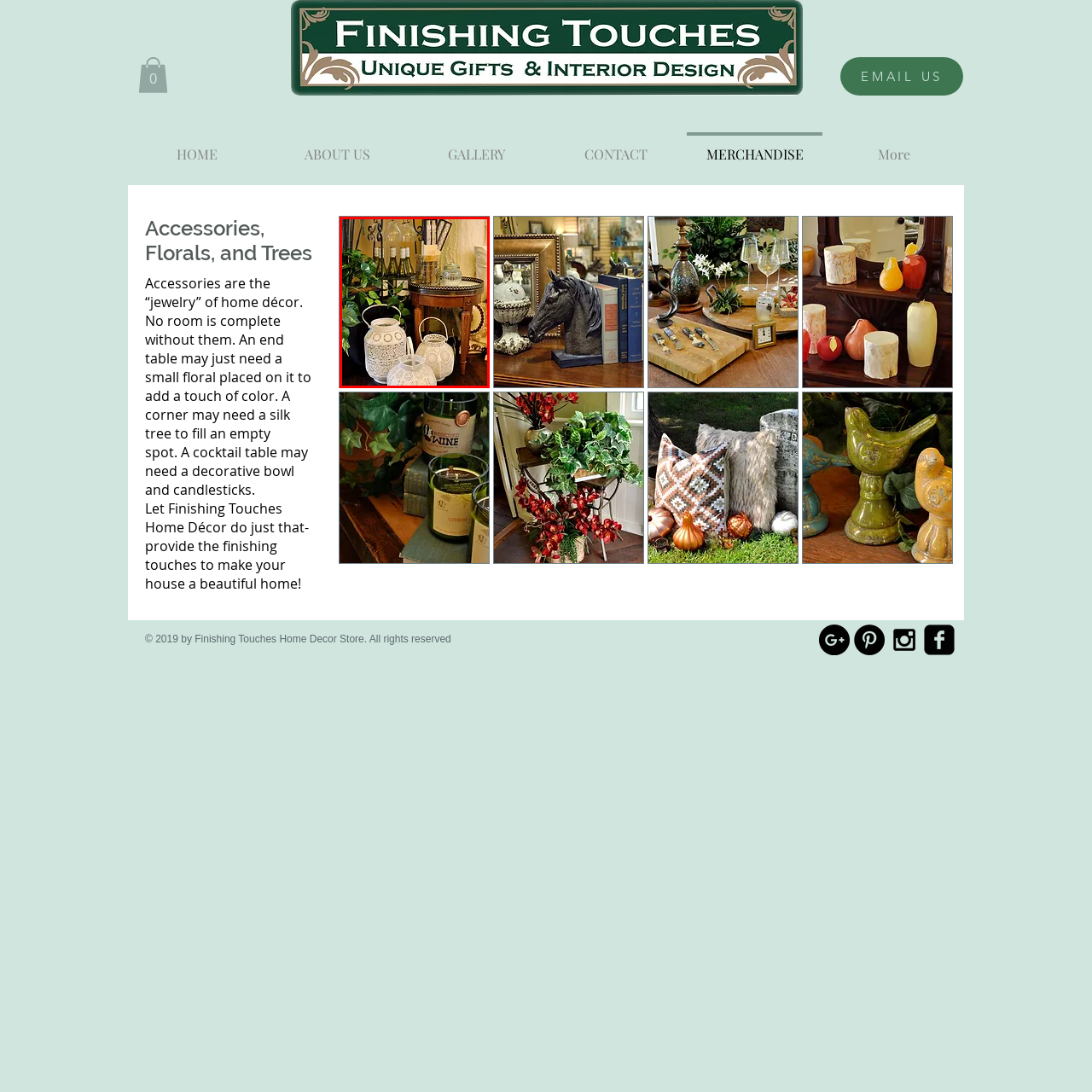Give a detailed account of the visual elements present in the image highlighted by the red border.

The image showcases a beautifully arranged decorative display featuring an elegant assortment of lanterns and accessories, perfect for home décor enthusiasts. In the foreground, two intricately designed white lanterns with delicate cutouts sit beside a lush green plant, adding a touch of nature to the setup. Behind them, a wooden table adorned with a circular tray holds several glass items, including a few bottles, complementing the soft, warm ambiance of the scene. The backdrop hints at a cozy interior, making this arrangement an ideal choice for anyone looking to enhance their living space with stylish and inviting décor pieces. This curated ensemble emphasizes the concept that accessories, much like jewelry, can transform any room into a beautiful retreat.